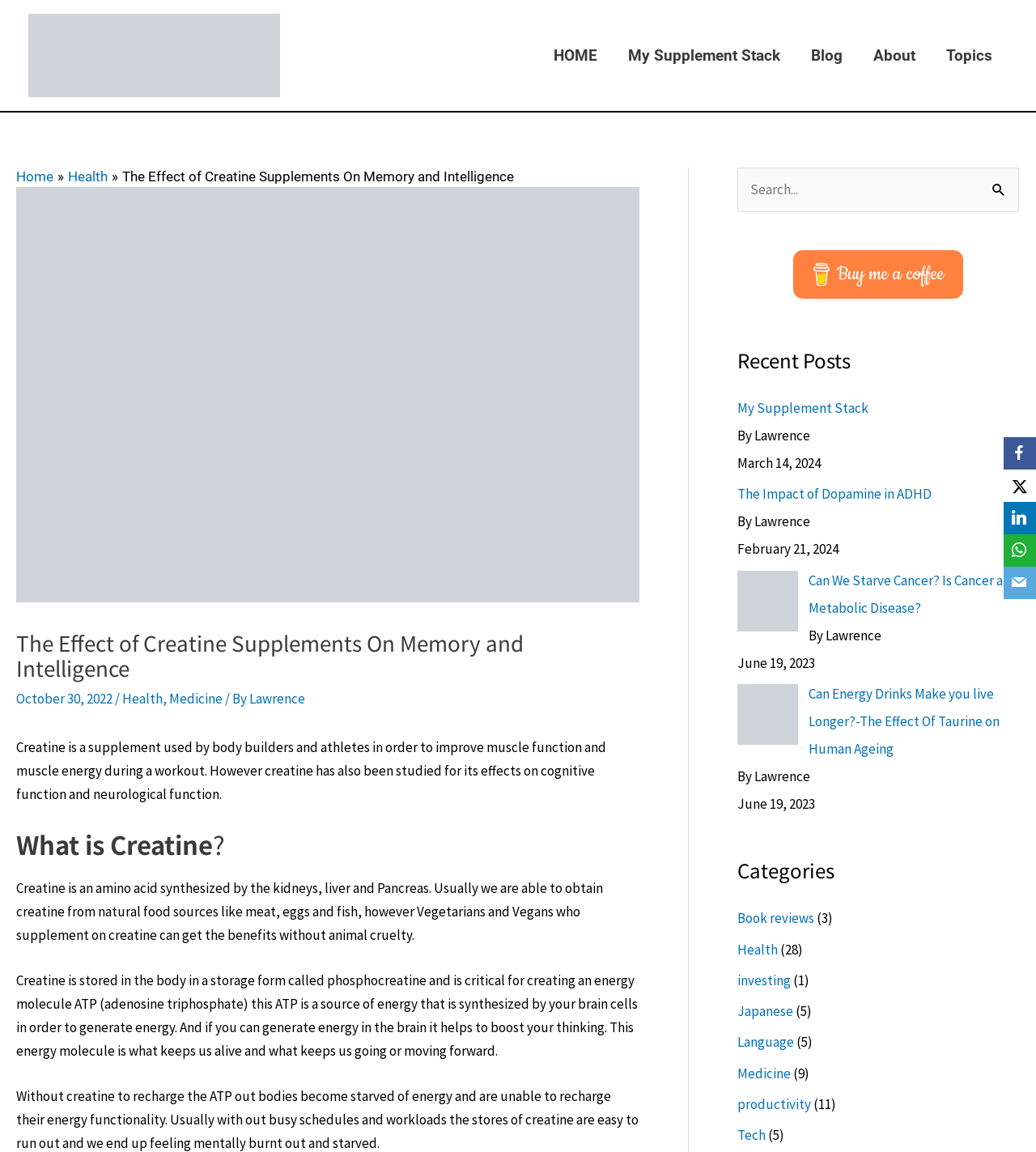Please specify the bounding box coordinates of the area that should be clicked to accomplish the following instruction: "Click on the 'Home' link". The coordinates should consist of four float numbers between 0 and 1, i.e., [left, top, right, bottom].

None